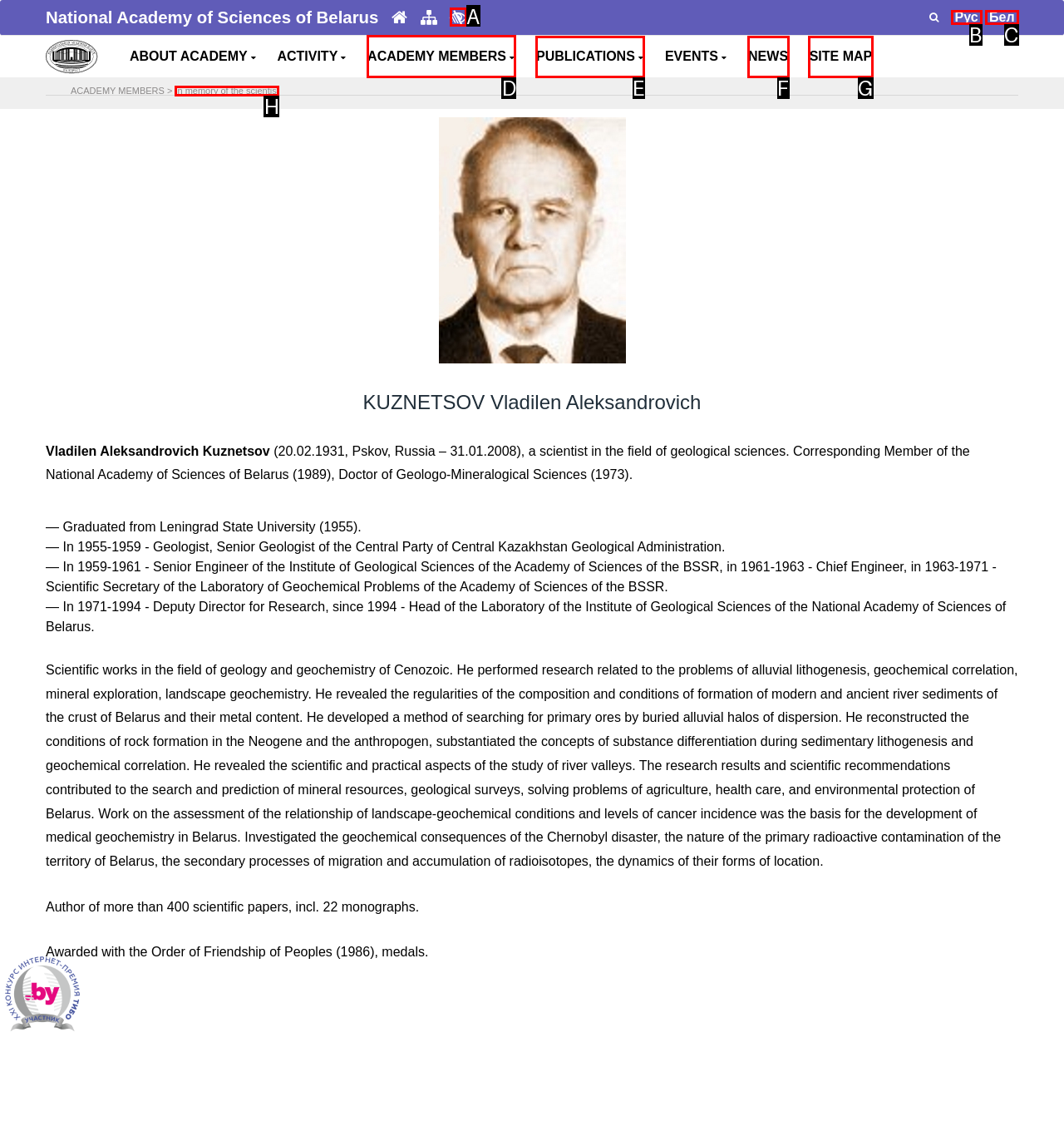Identify the letter of the correct UI element to fulfill the task: Read about the academy members from the given options in the screenshot.

D